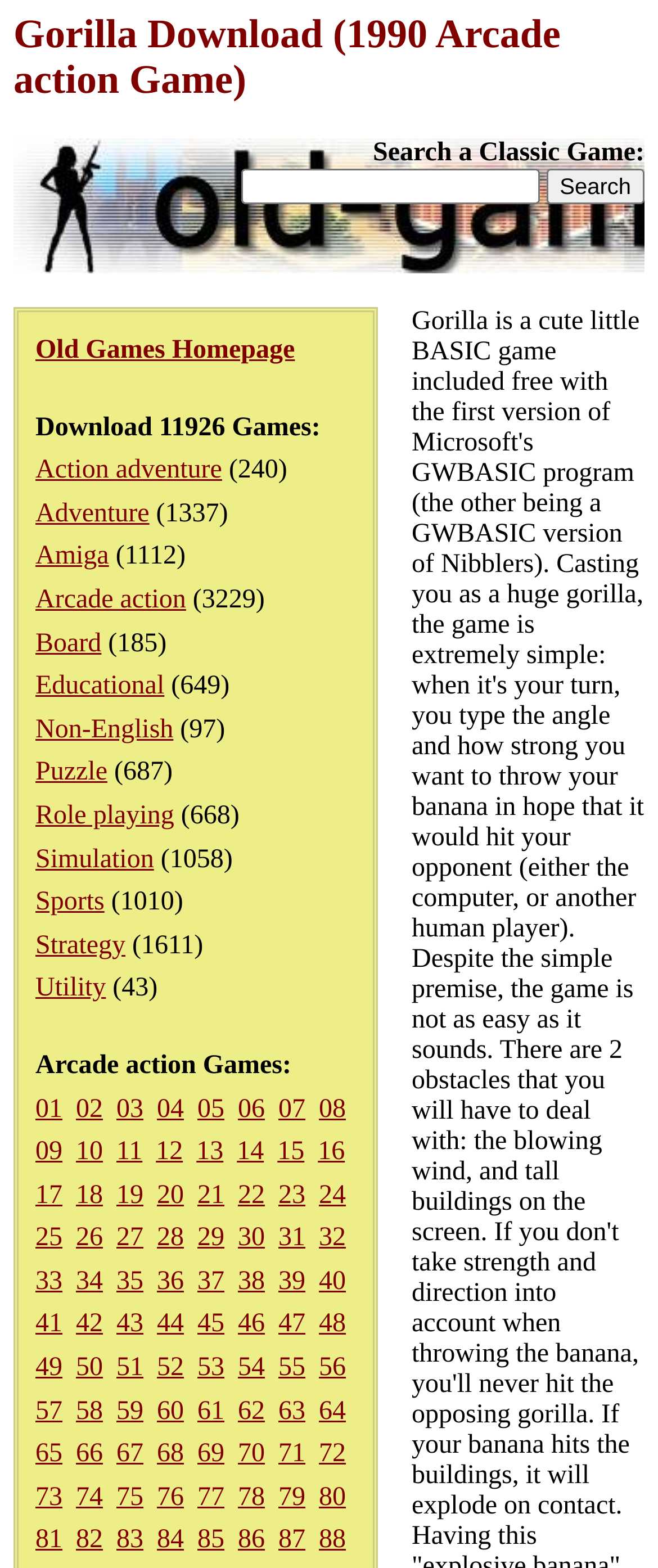What is the purpose of the search box?
Please respond to the question with a detailed and thorough explanation.

The search box is located below the heading 'Search a Classic Game:' and has a button labeled 'Search' next to it, indicating that its purpose is to search for classic games.